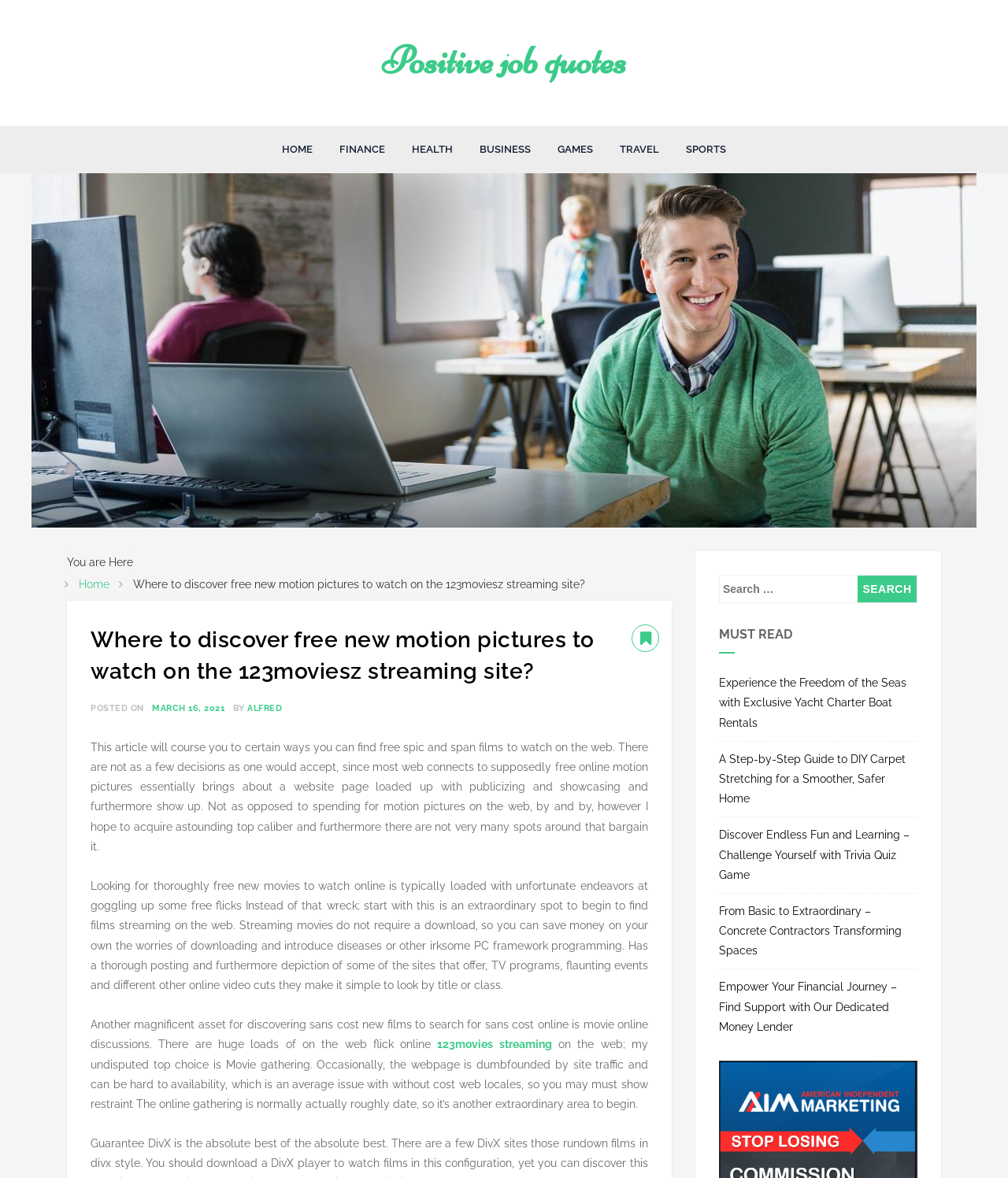Please specify the coordinates of the bounding box for the element that should be clicked to carry out this instruction: "Explore the 'ADVENTURE' experience". The coordinates must be four float numbers between 0 and 1, formatted as [left, top, right, bottom].

None